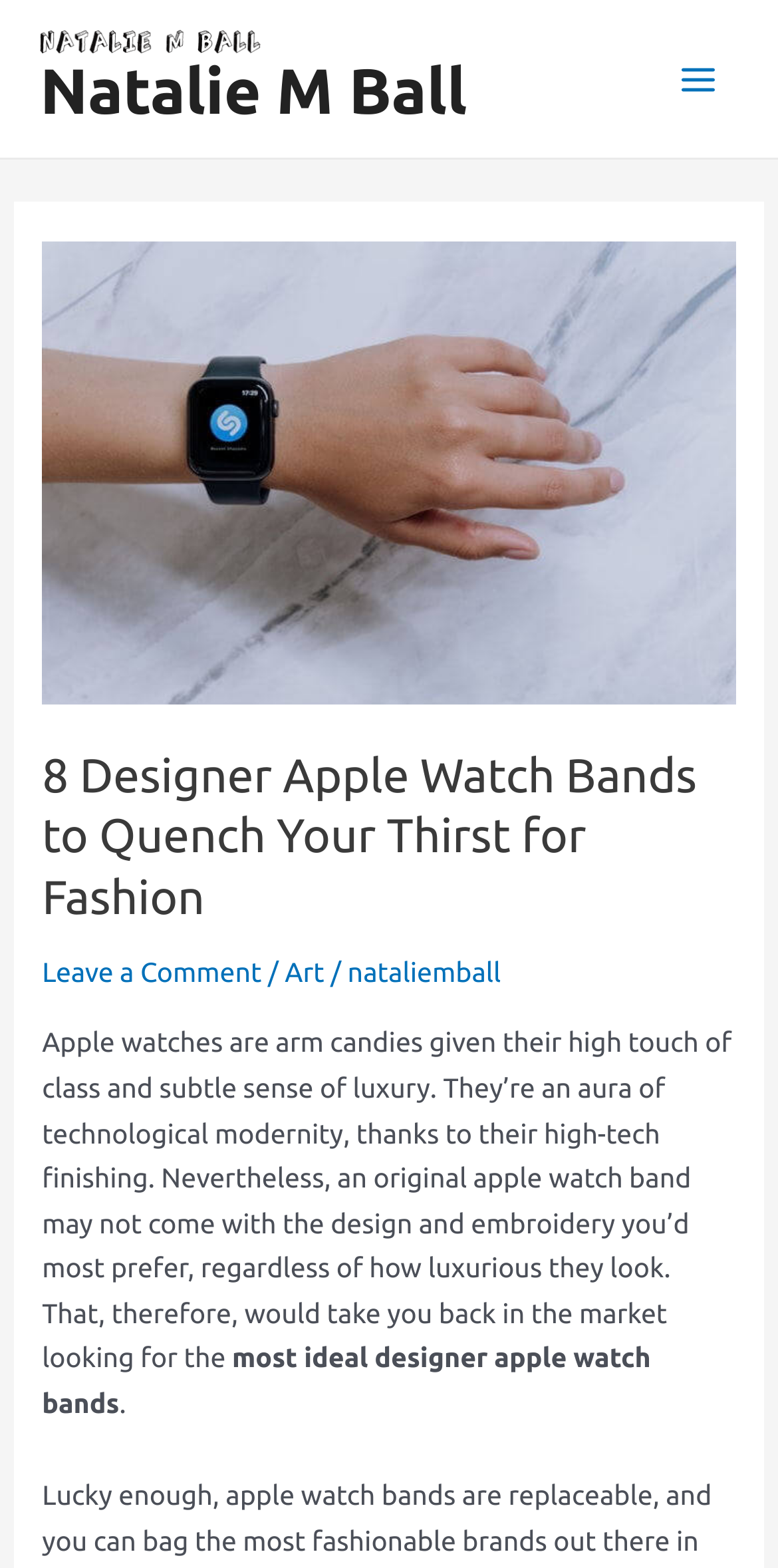How many categories are listed under the main menu?
Please give a detailed and elaborate answer to the question based on the image.

By examining the main menu button and its dropdown content, we can see that there are three categories listed: 'Leave a Comment', 'Art', and 'Natalie M Ball'.